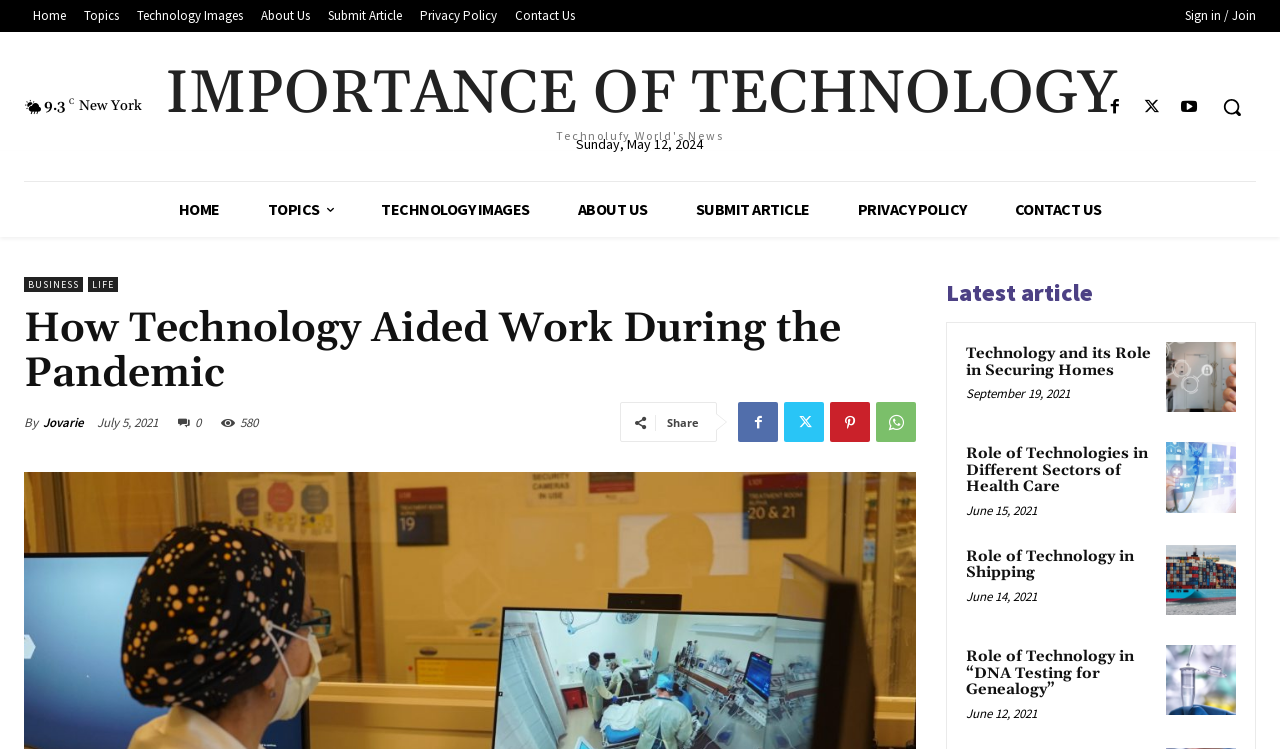Please give the bounding box coordinates of the area that should be clicked to fulfill the following instruction: "Search for something". The coordinates should be in the format of four float numbers from 0 to 1, i.e., [left, top, right, bottom].

[0.944, 0.111, 0.981, 0.175]